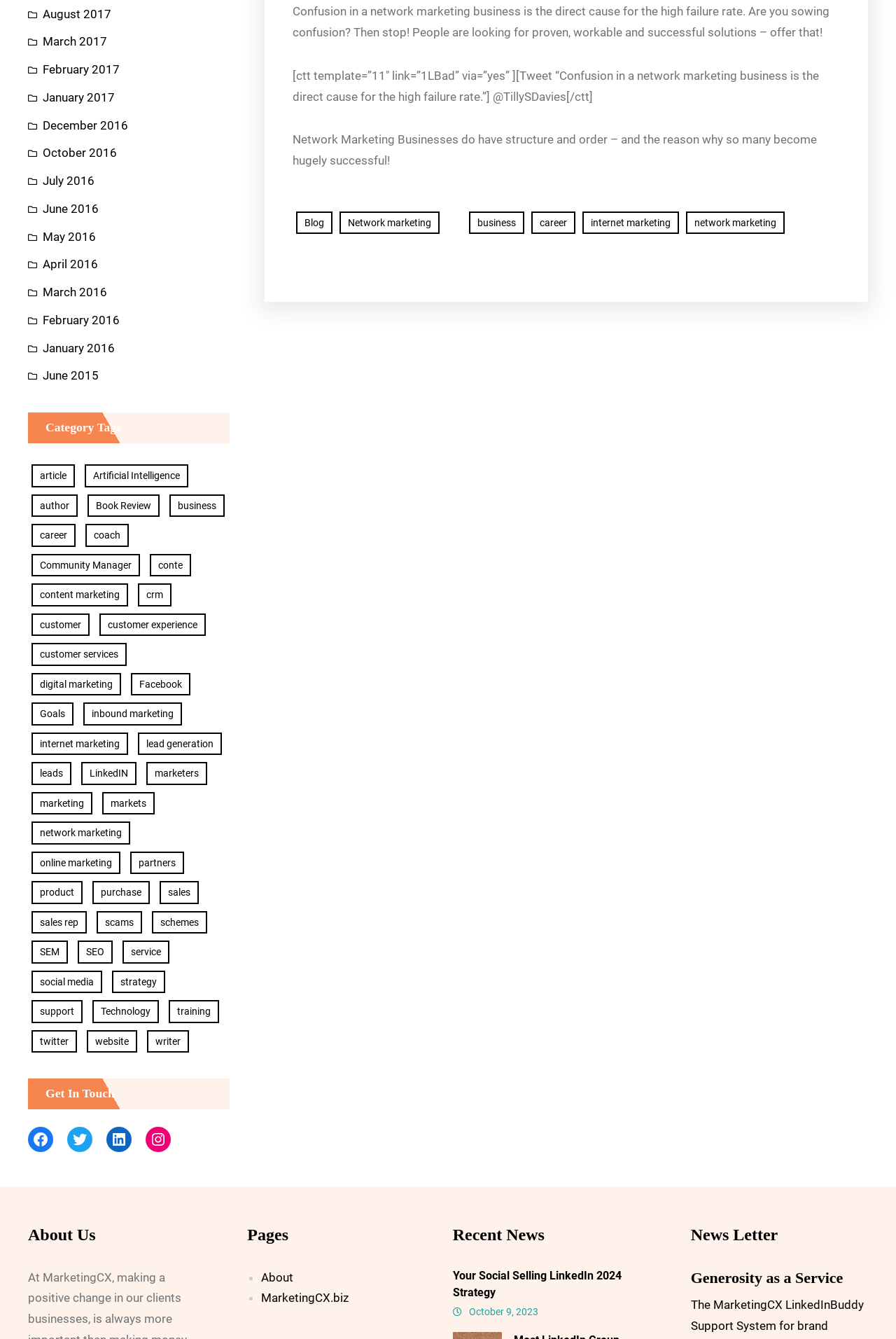Indicate the bounding box coordinates of the element that must be clicked to execute the instruction: "Explore the 'About Us' page". The coordinates should be given as four float numbers between 0 and 1, i.e., [left, top, right, bottom].

[0.031, 0.914, 0.229, 0.931]